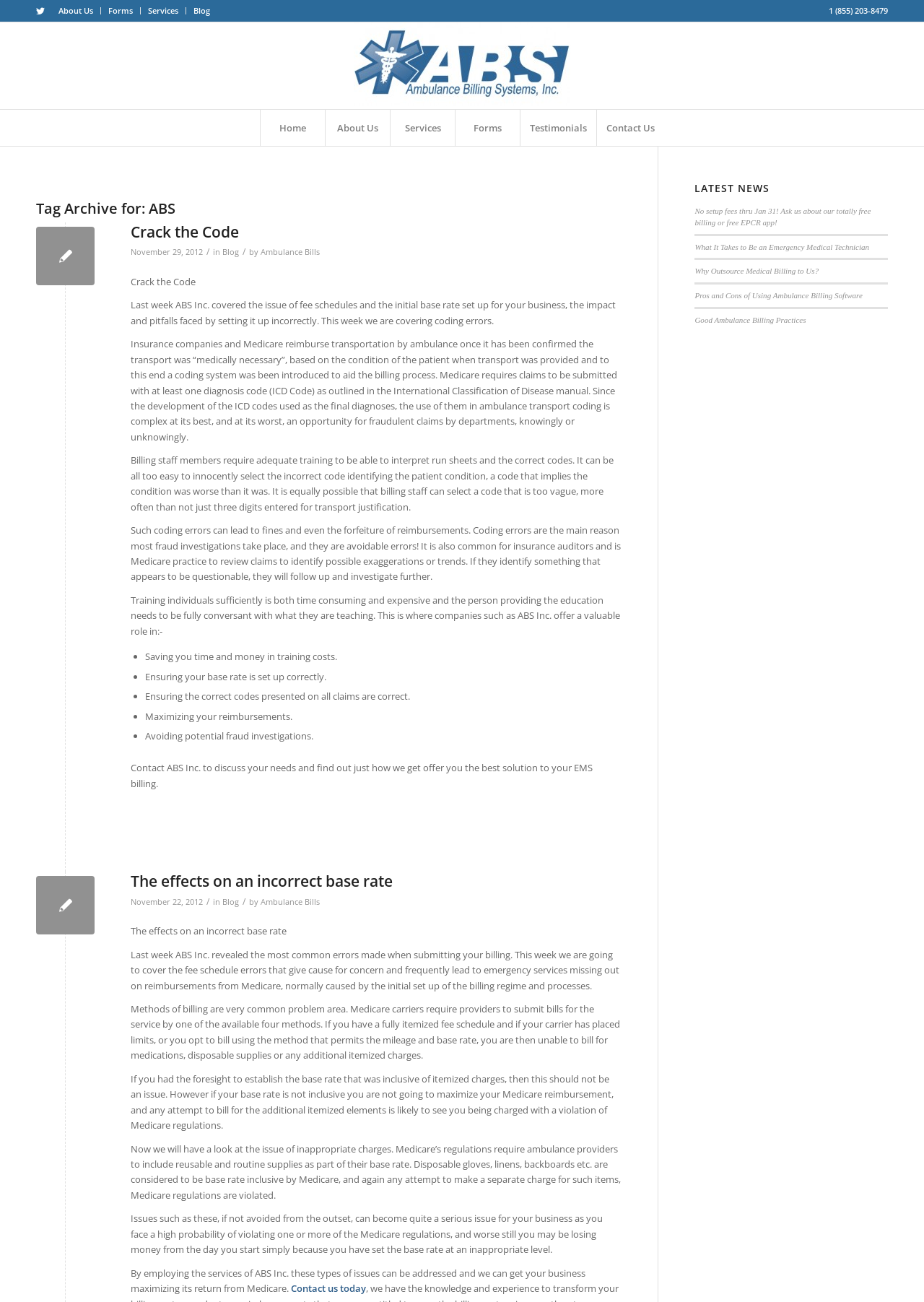Please specify the bounding box coordinates of the clickable region to carry out the following instruction: "Click on the 'About Us' link in the top menu". The coordinates should be four float numbers between 0 and 1, in the format [left, top, right, bottom].

[0.055, 0.006, 0.109, 0.011]